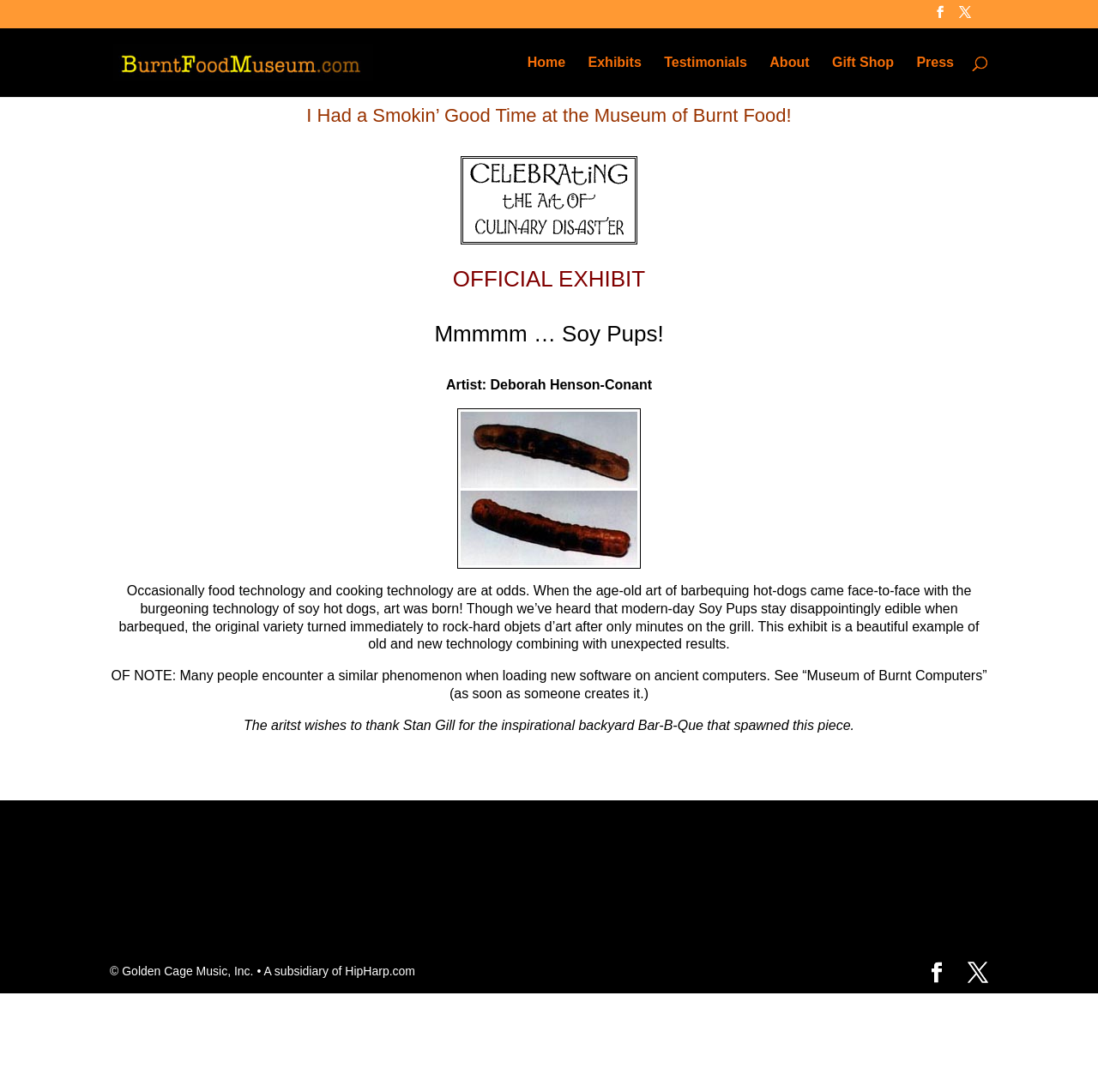Provide a one-word or one-phrase answer to the question:
What is the copyright information?

Golden Cage Music, Inc.